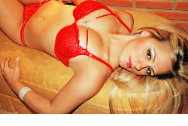What is the color of the model's hair?
Based on the image, please offer an in-depth response to the question.

The caption describes the model's hair as 'long, flowing blonde hair', which indicates that her hair is blonde in color.